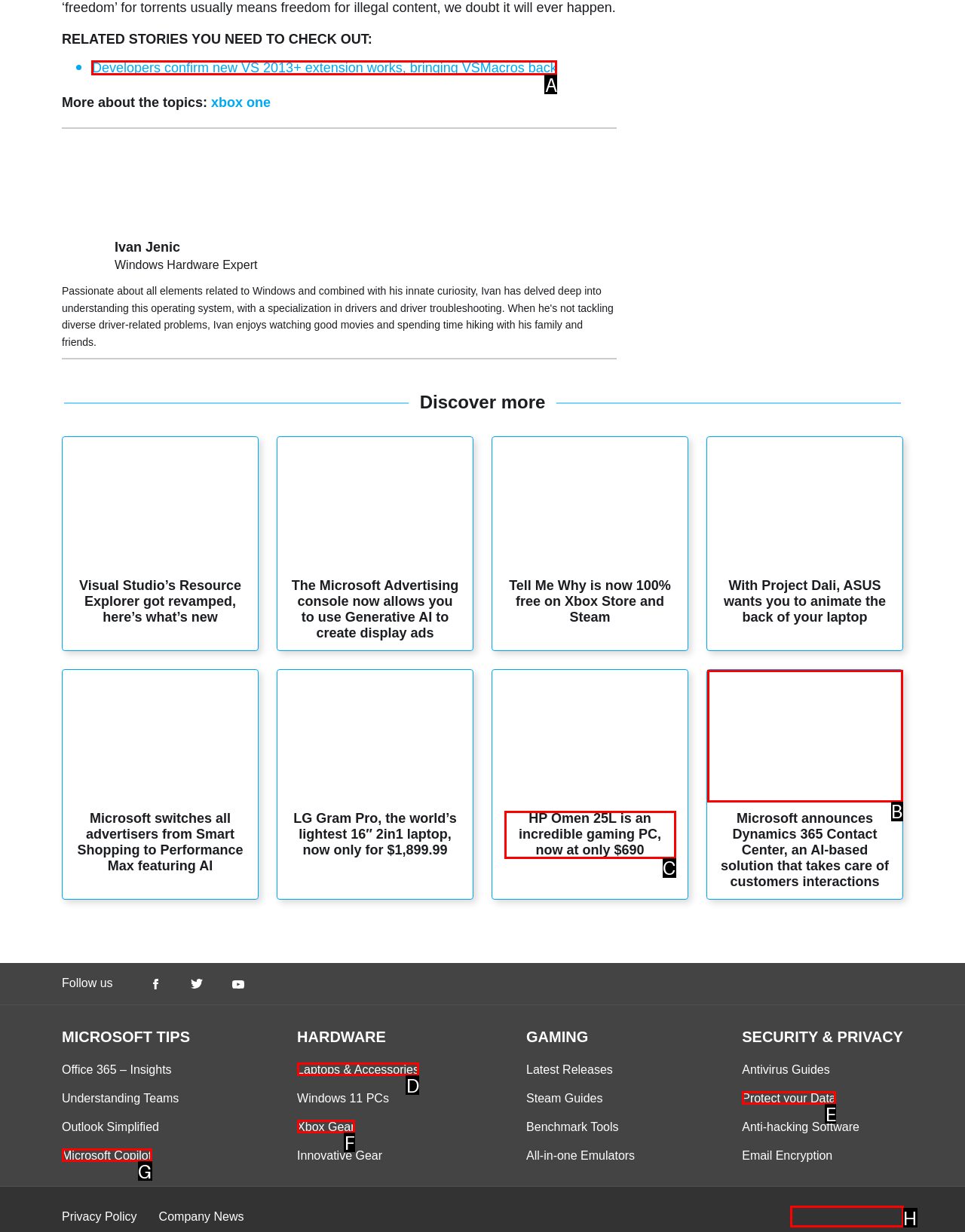For the given instruction: Click on 'Developers confirm new VS 2013+ extension works, bringing VSMacros back', determine which boxed UI element should be clicked. Answer with the letter of the corresponding option directly.

A